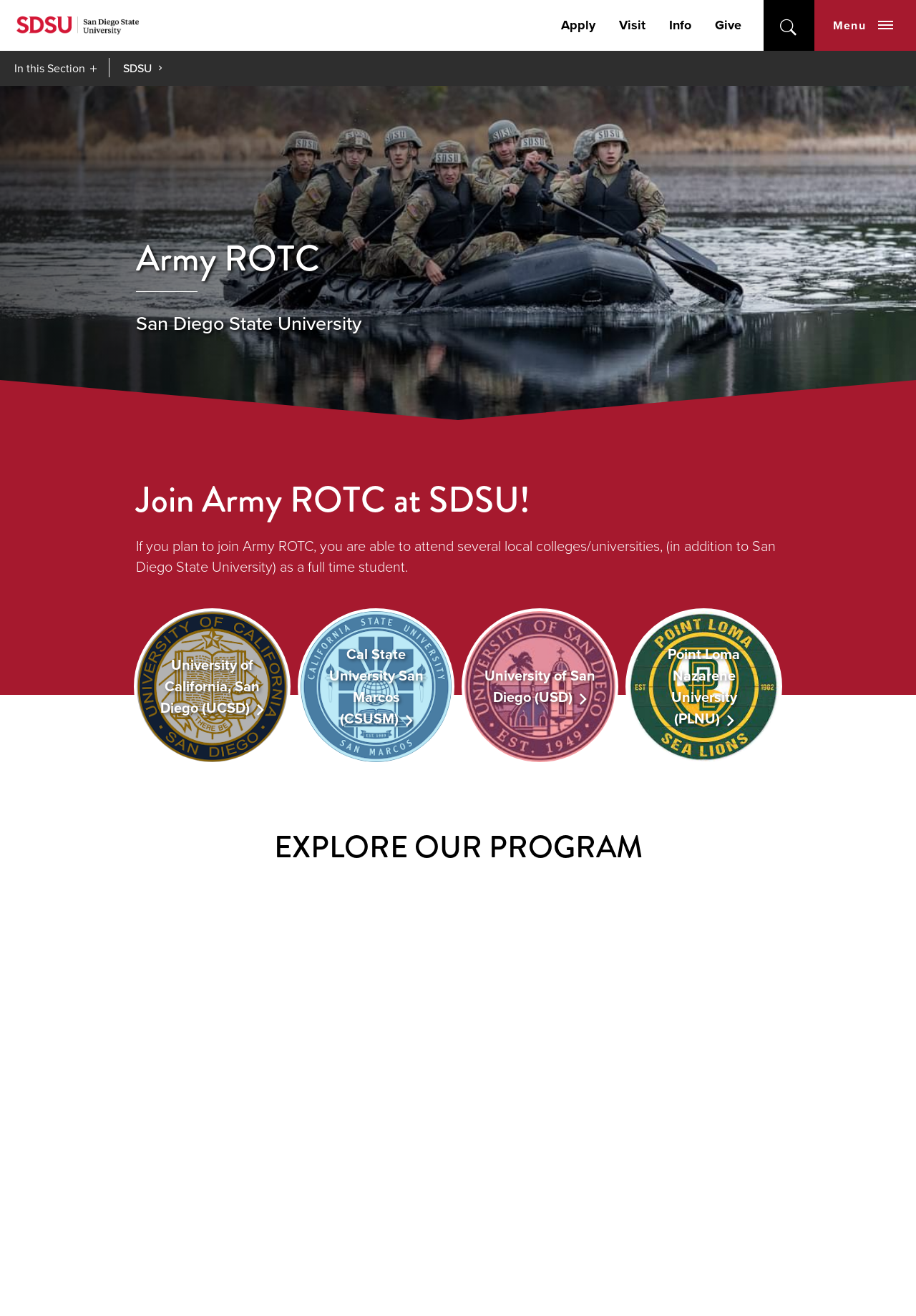Show the bounding box coordinates for the element that needs to be clicked to execute the following instruction: "Learn more about joining Army ROTC at SDSU". Provide the coordinates in the form of four float numbers between 0 and 1, i.e., [left, top, right, bottom].

[0.148, 0.364, 0.852, 0.395]